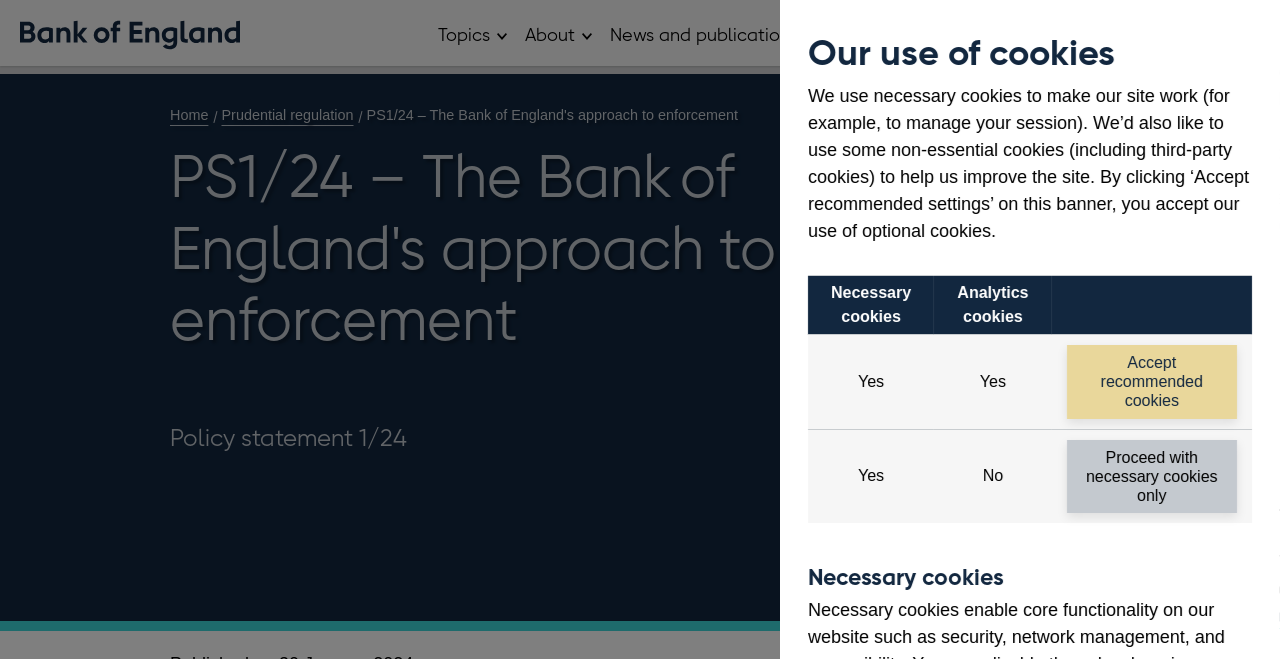Please look at the image and answer the question with a detailed explanation: What is the name of the bank?

I found the answer by looking at the navigation section, where I saw a link 'Bank of England home' with an image, indicating that the website belongs to the Bank of England.